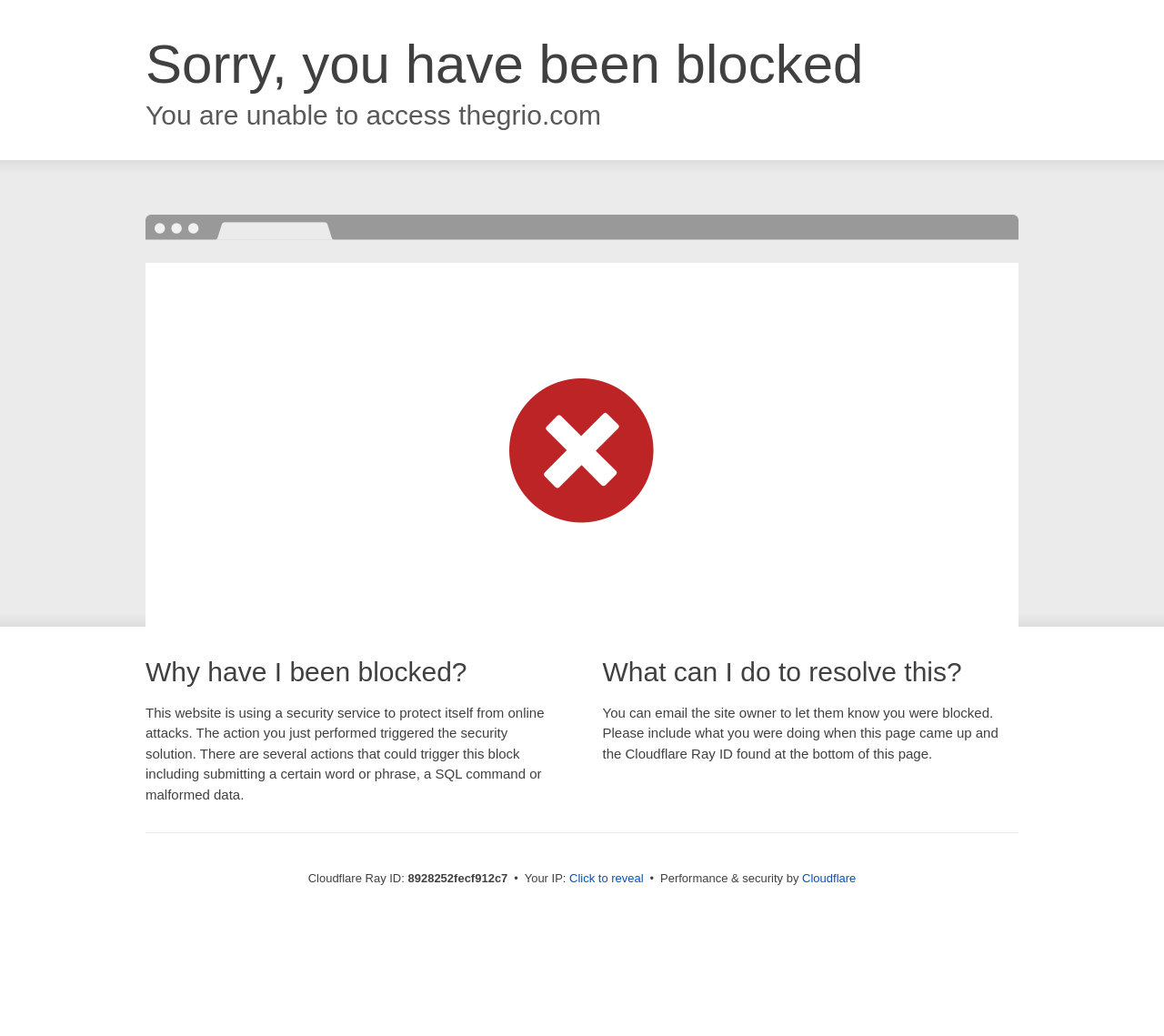Please identify the webpage's heading and generate its text content.

Sorry, you have been blocked